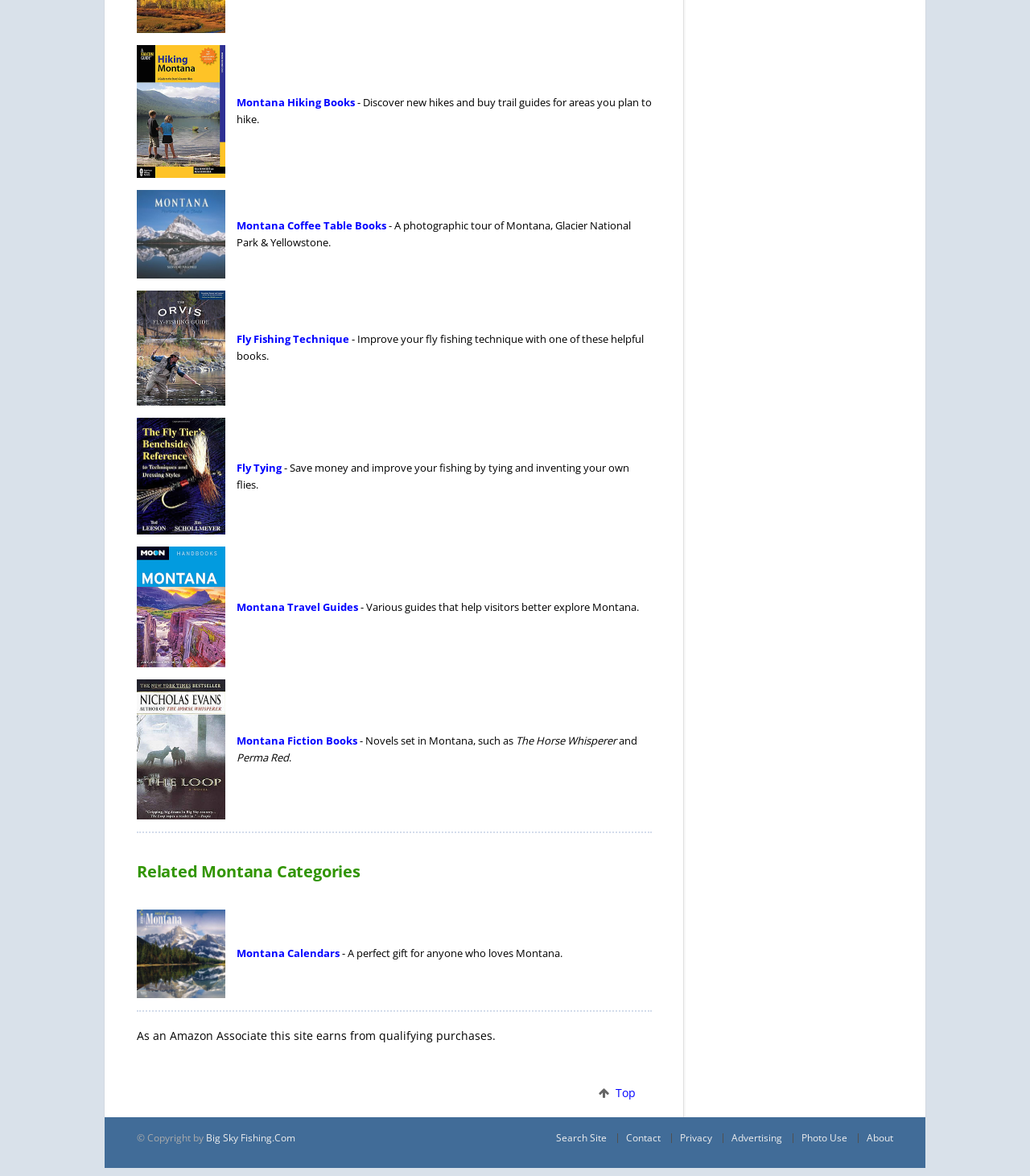Please provide the bounding box coordinates for the element that needs to be clicked to perform the following instruction: "Explore Montana Fiction Books". The coordinates should be given as four float numbers between 0 and 1, i.e., [left, top, right, bottom].

[0.133, 0.578, 0.23, 0.697]